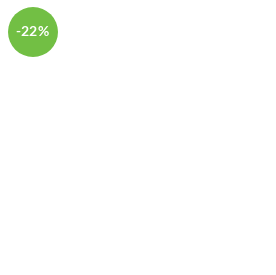Give an in-depth description of the image.

This image features a vibrant green circular tag with the percentage "-22%" prominently displayed. This label likely indicates a discount or price reduction on a product, drawing attention to a special offer. The background is minimalistic and white, enhancing the visibility of the discount tag. This visual is commonly used in promotional contexts to inform customers of savings when purchasing an item, making it an effective marketing tool for sales and promotions.